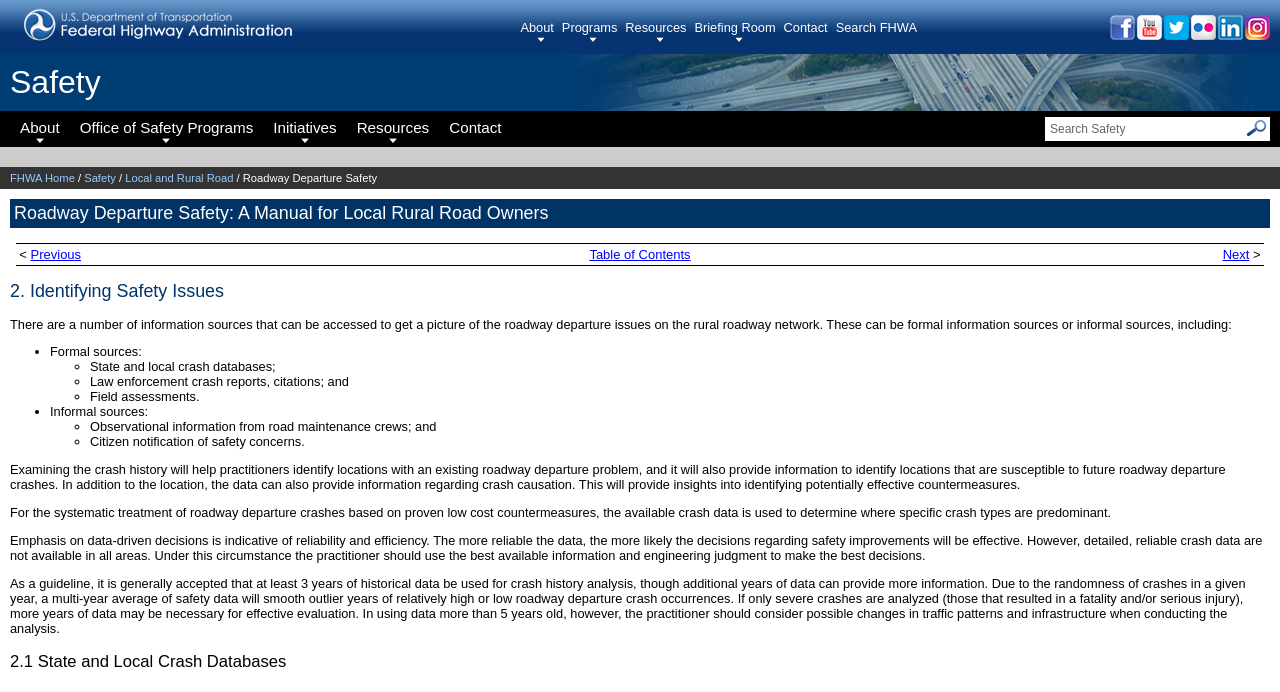Determine the bounding box coordinates for the UI element with the following description: "About". The coordinates should be four float numbers between 0 and 1, represented as [left, top, right, bottom].

[0.008, 0.16, 0.054, 0.21]